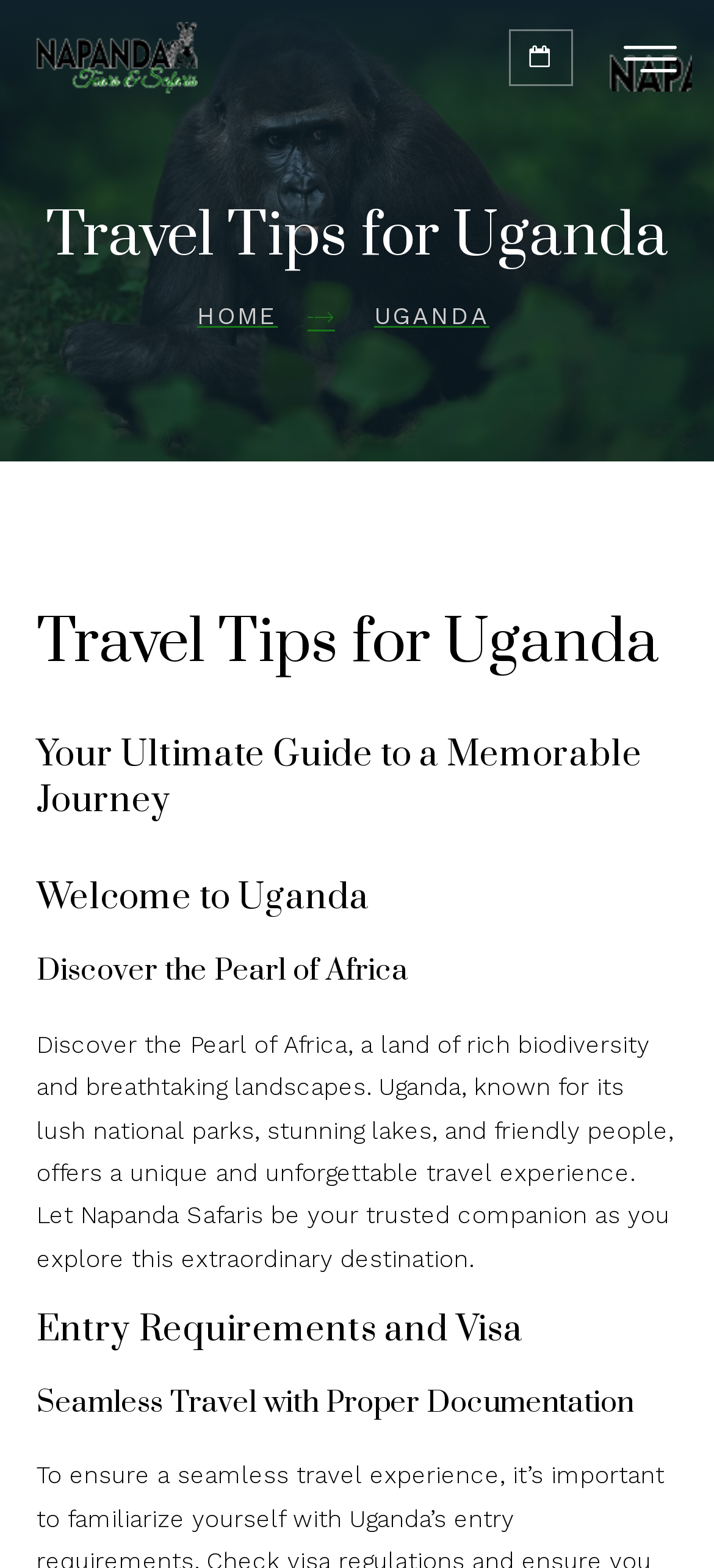Mark the bounding box of the element that matches the following description: "https://insidesportsnews.com/crafting-the-perfect-confidentiality-agreement-in-ideals-virtual-data-room/".

None